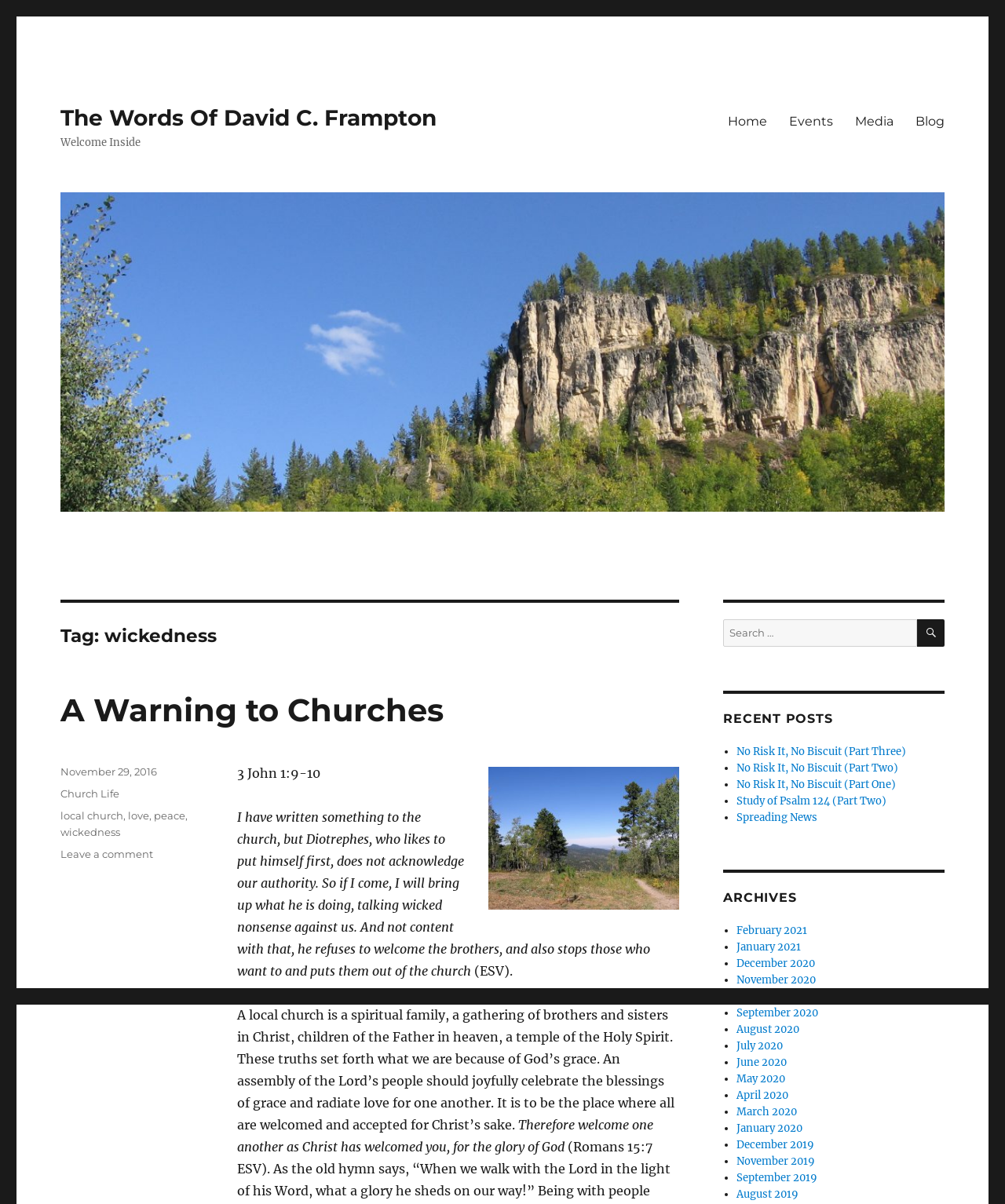Identify the bounding box coordinates of the area you need to click to perform the following instruction: "Read the 'A Warning to Churches' post".

[0.06, 0.574, 0.676, 0.606]